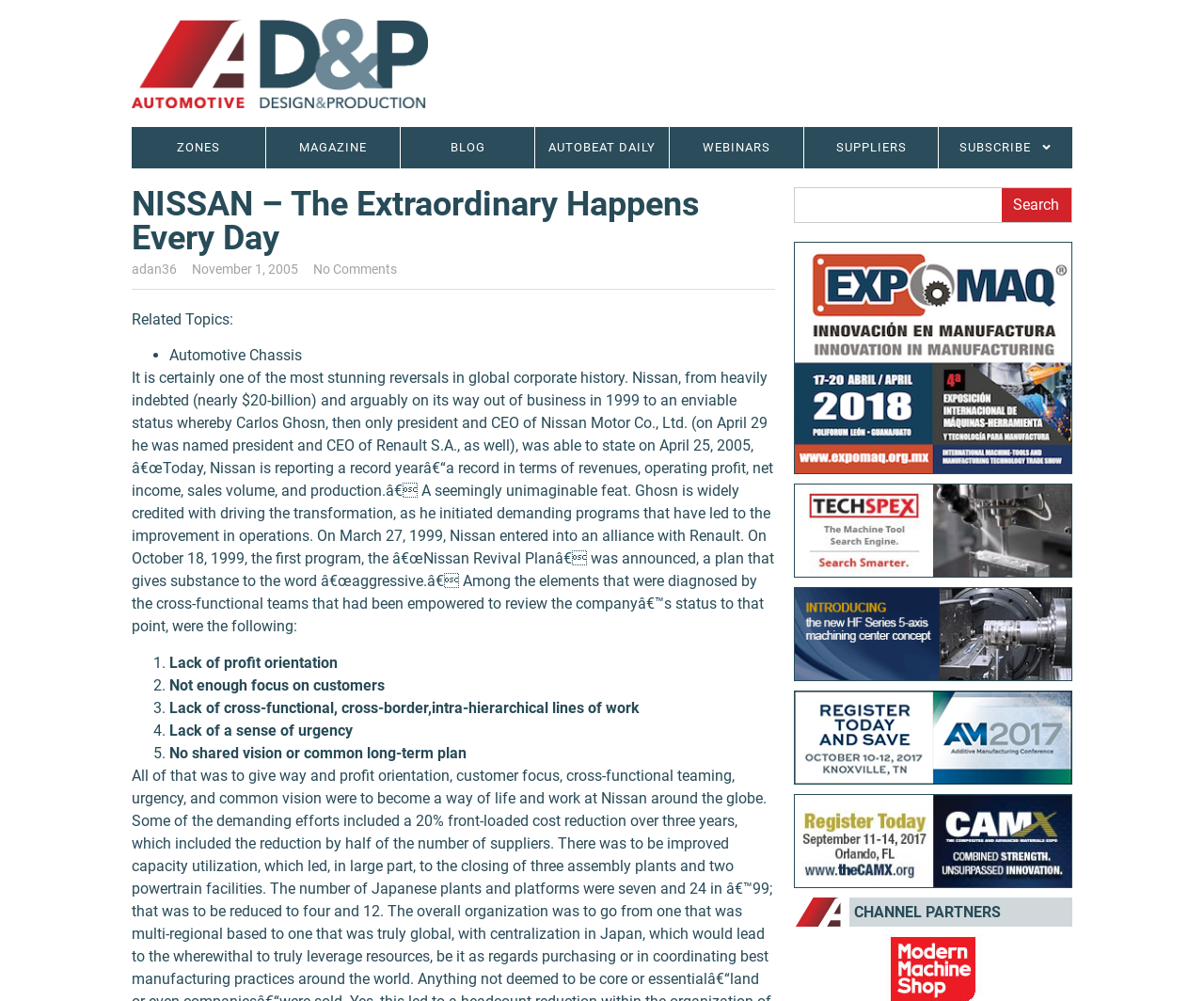Provide the bounding box coordinates of the UI element this sentence describes: "adan36".

[0.109, 0.259, 0.147, 0.279]